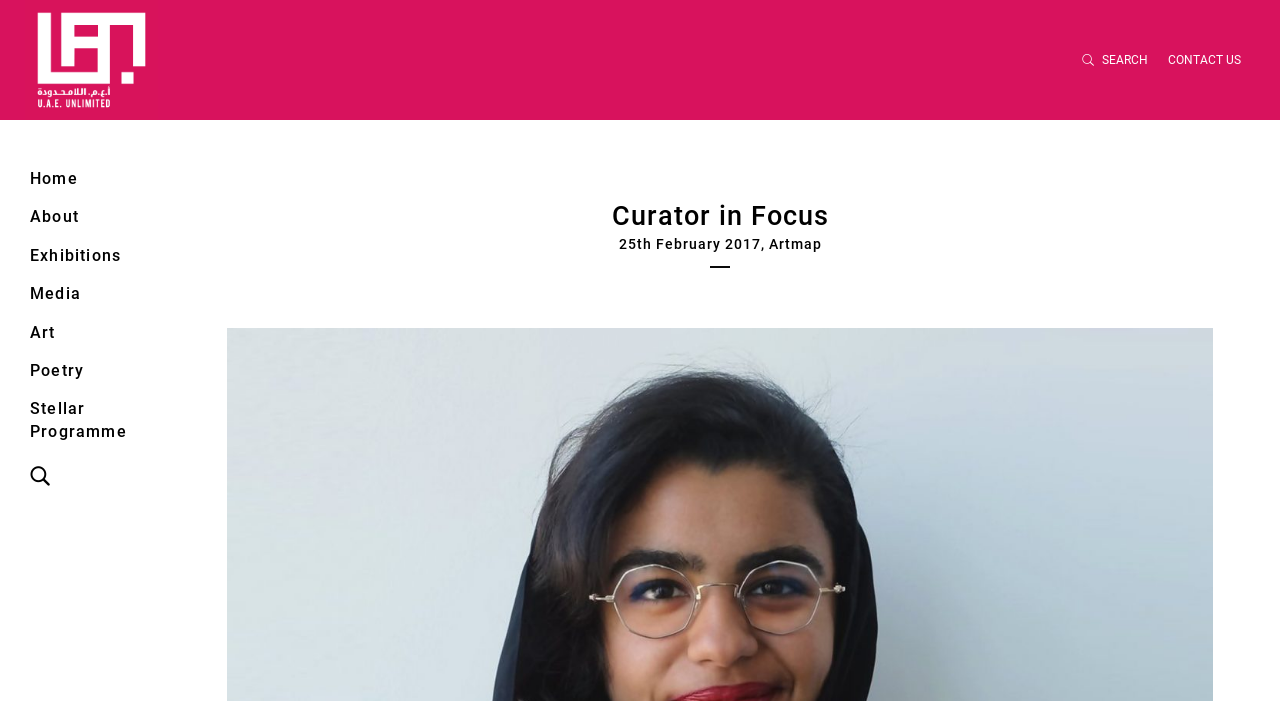Refer to the element description Poetry and identify the corresponding bounding box in the screenshot. Format the coordinates as (top-left x, top-left y, bottom-right x, bottom-right y) with values in the range of 0 to 1.

[0.0, 0.502, 0.125, 0.557]